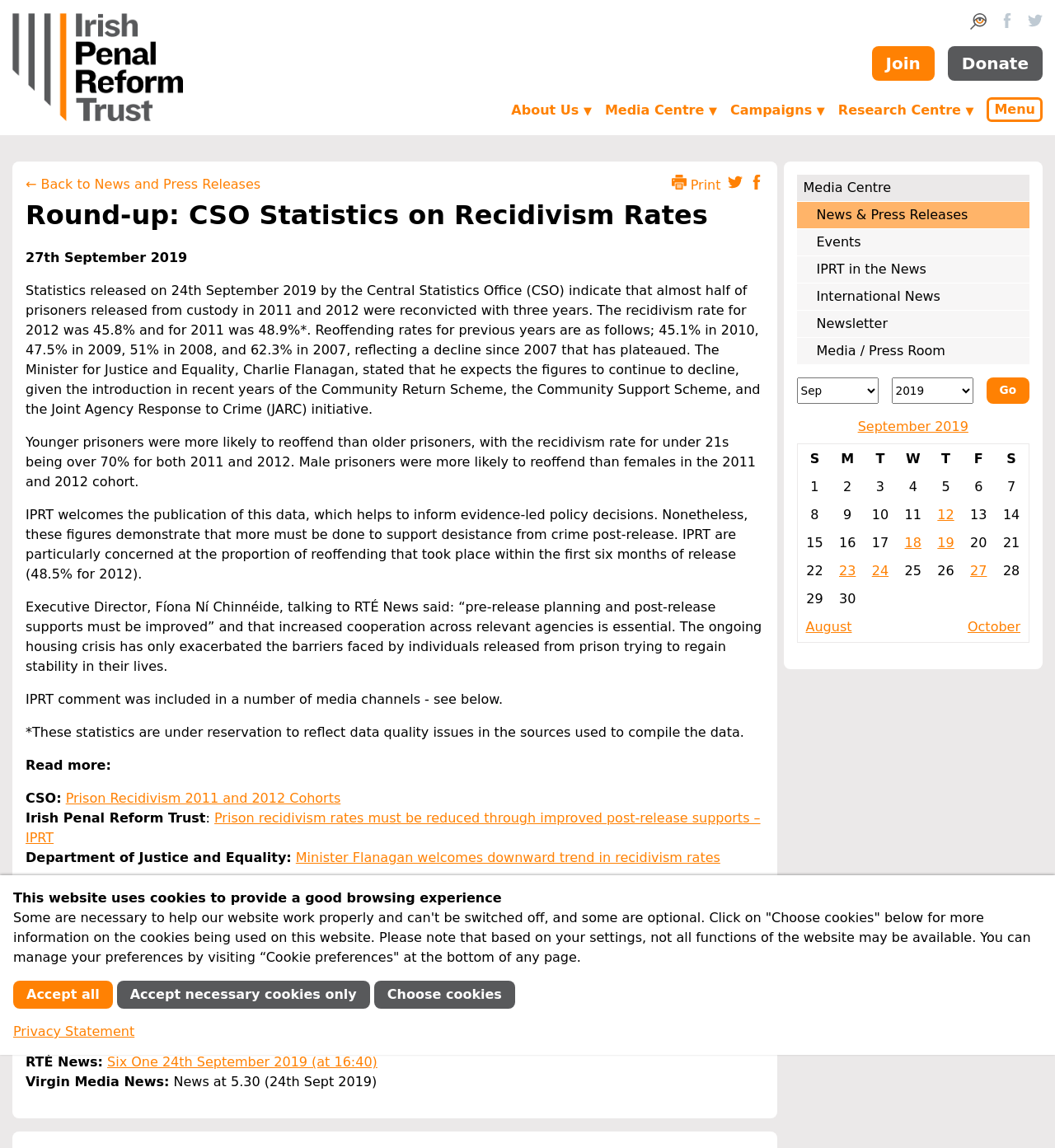Write an exhaustive caption that covers the webpage's main aspects.

This webpage is about the Irish Penal Reform Trust (IPRT) and its analysis of the Central Statistics Office (CSO) statistics on recidivism rates. At the top of the page, there is a logo of IPRT and a navigation menu with links to "Search", "IPRT on Facebook", and "IPRT on Twitter". Below the navigation menu, there are links to "Join", "Donate", and several dropdown menus for "About Us", "Media Centre", "Campaigns", and "Research Centre".

The main content of the page is a news article titled "Round-up: CSO Statistics on Recidivism Rates". The article is dated September 27th, 2019, and discusses the CSO statistics released on September 24th, 2019, which show that almost half of prisoners released from custody in 2011 and 2012 were reconvicted within three years. The article provides a detailed analysis of the statistics, including the recidivism rates for different age groups and the proportion of reoffending that took place within the first six months of release.

Below the article, there are several links to related news articles and media channels, including RTÉ News, Irish Examiner, and Irish Independent. There is also a section titled "Listen back" with a link to a Newstalk podcast.

On the right side of the page, there is a table of contents for the month of September 2019, with links to different news articles and events. At the bottom of the page, there are links to "Media Centre", "News & Press Releases", "Events", and other related pages.